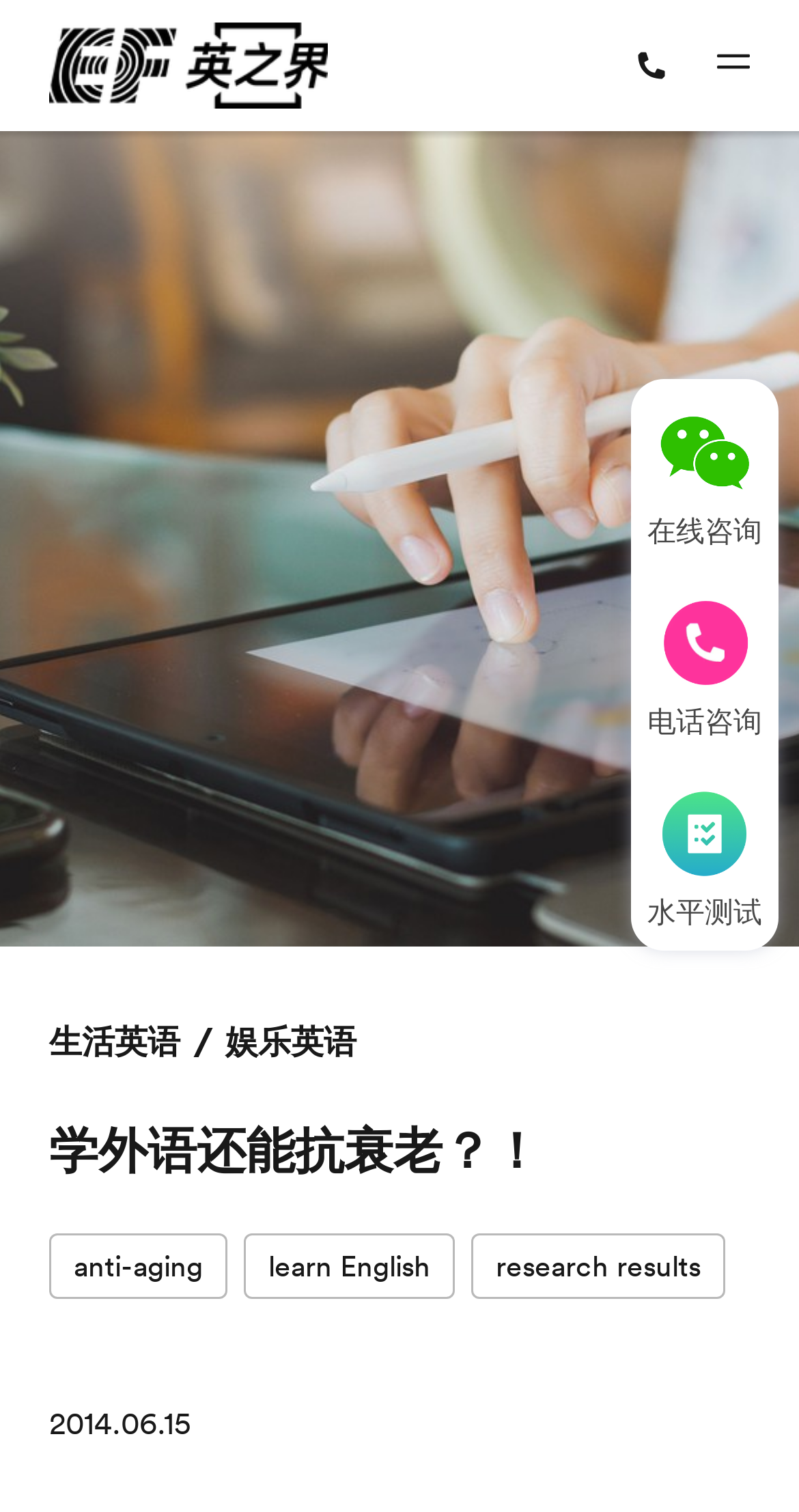Produce a meticulous description of the webpage.

This webpage is about the benefits of learning English, particularly for adults. At the top, there is a large image with the title "学外语还能抗衰老？！" (Can learning a foreign language prevent aging?). Below the image, there are three links: "英孚教育成人英语培训" (EF Adult English Training), "400-820-0806" (a phone number), and a button with an image. 

On the left side, there are three generic elements: "生活英语" (Life English), "/" (a separator), and "娱乐英语" (Entertainment English). 

The main content of the webpage is divided into sections. The first section has a heading "学外语还能抗衰老？！" (Can learning a foreign language prevent aging?) and three generic elements: "anti-aging", "learn English", and "research results". 

Below this section, there is a date "2014.06.15". On the right side, there are three links: "在线咨询" (Online Consultation), "电话咨询" (Phone Consultation), and "水平测试" (Level Test).